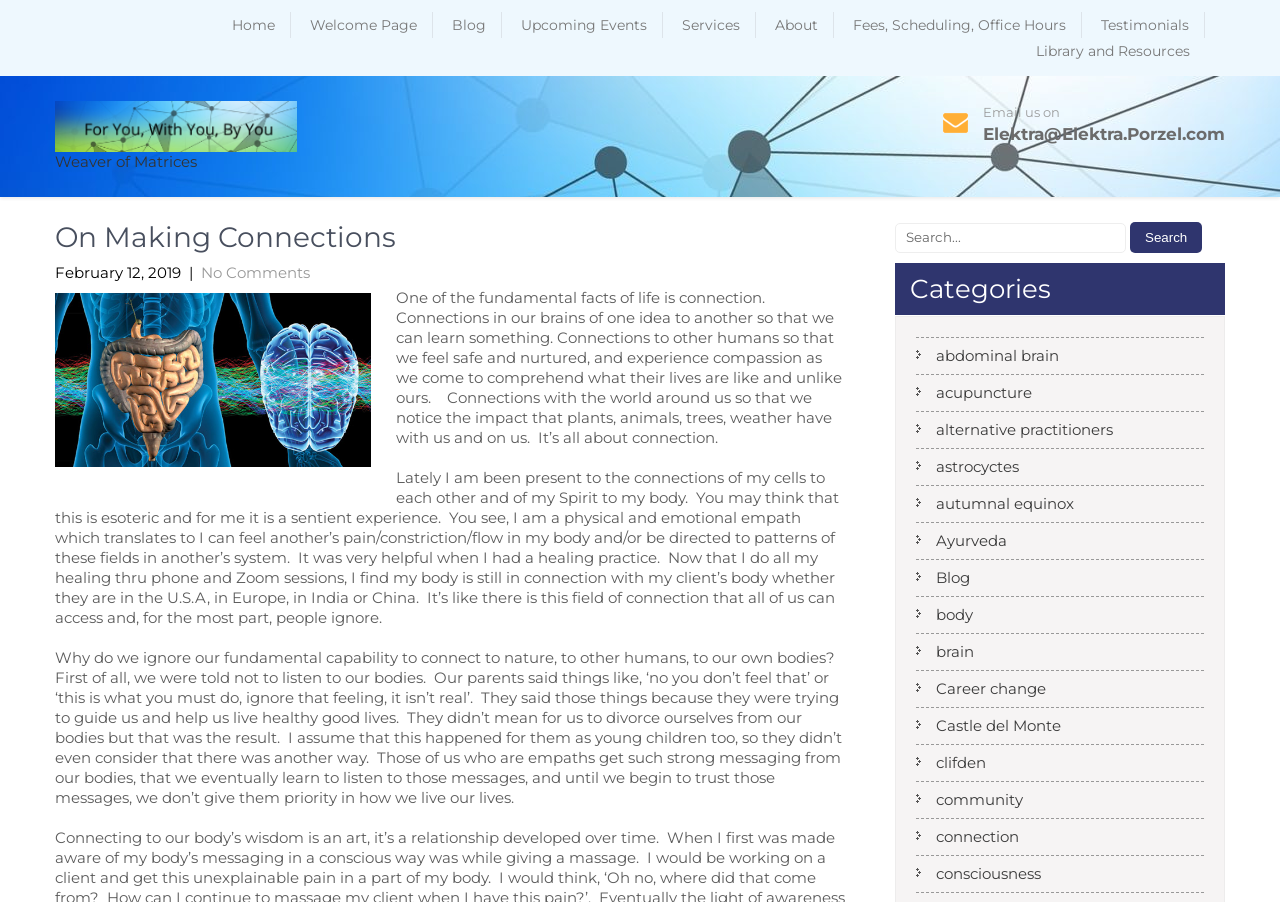Using the format (top-left x, top-left y, bottom-right x, bottom-right y), and given the element description, identify the bounding box coordinates within the screenshot: Testimonials

[0.848, 0.013, 0.941, 0.042]